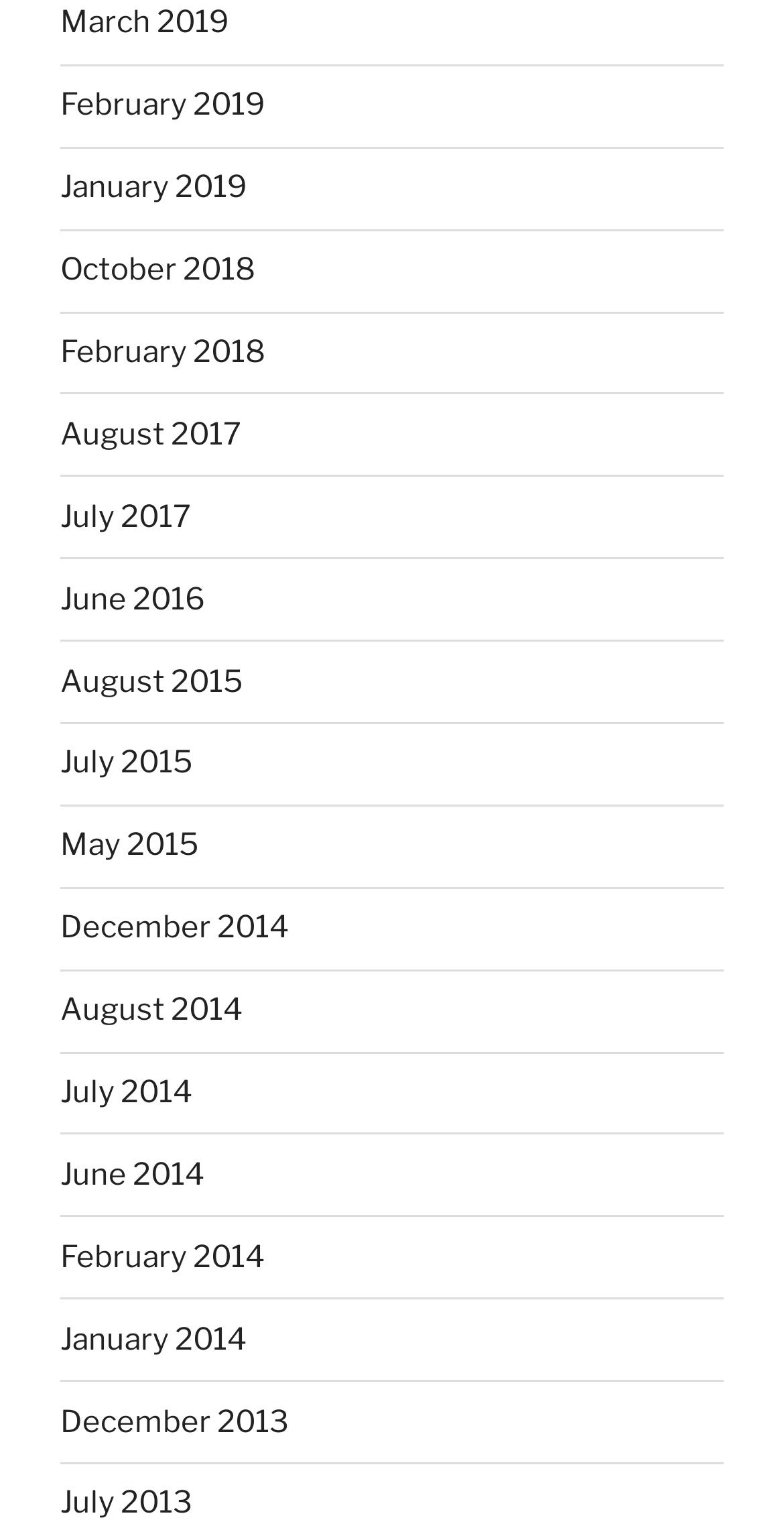Respond with a single word or phrase to the following question: How many links are from the year 2019?

3